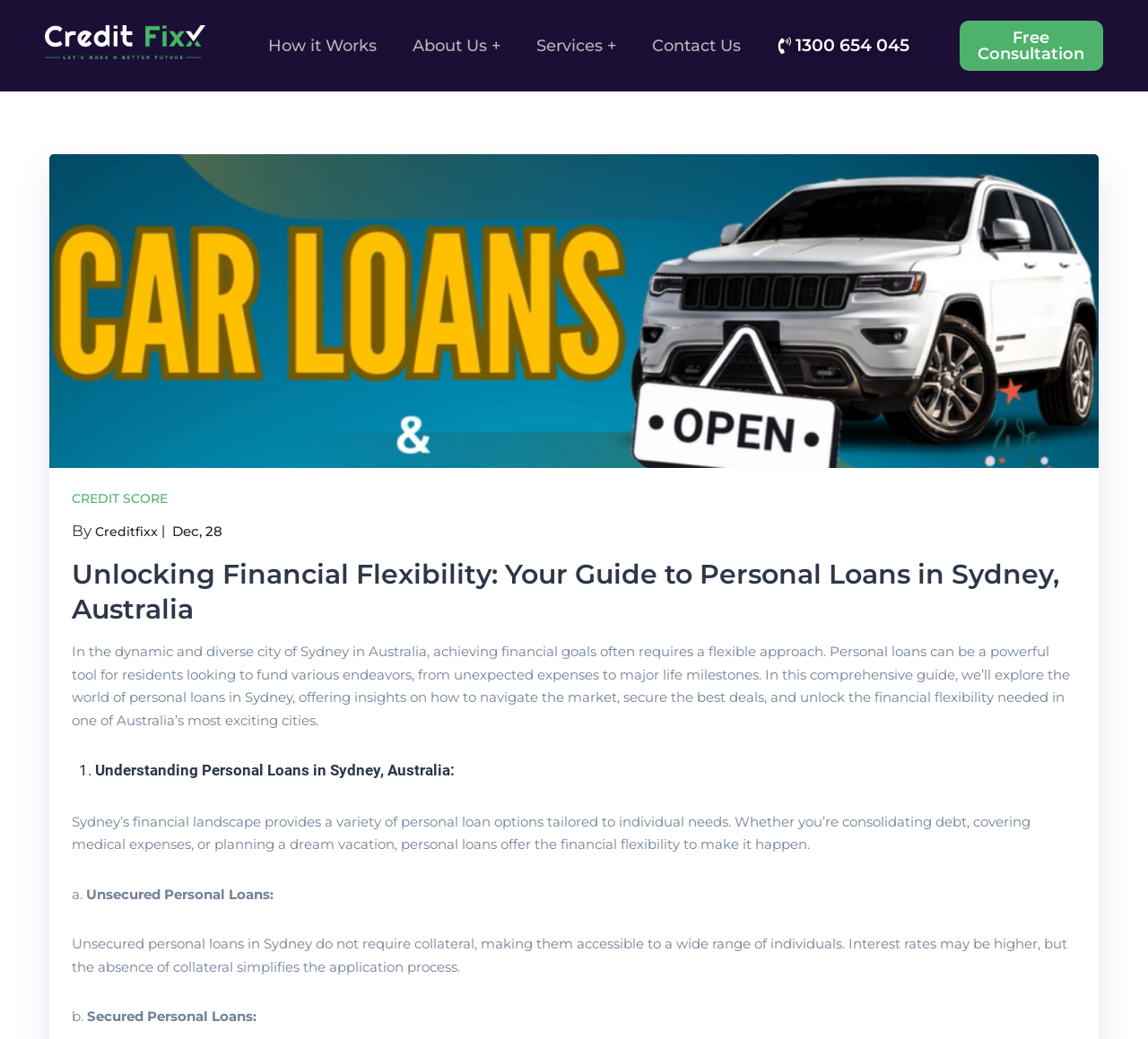Could you highlight the region that needs to be clicked to execute the instruction: "Learn about how it works"?

[0.218, 0.0, 0.344, 0.088]